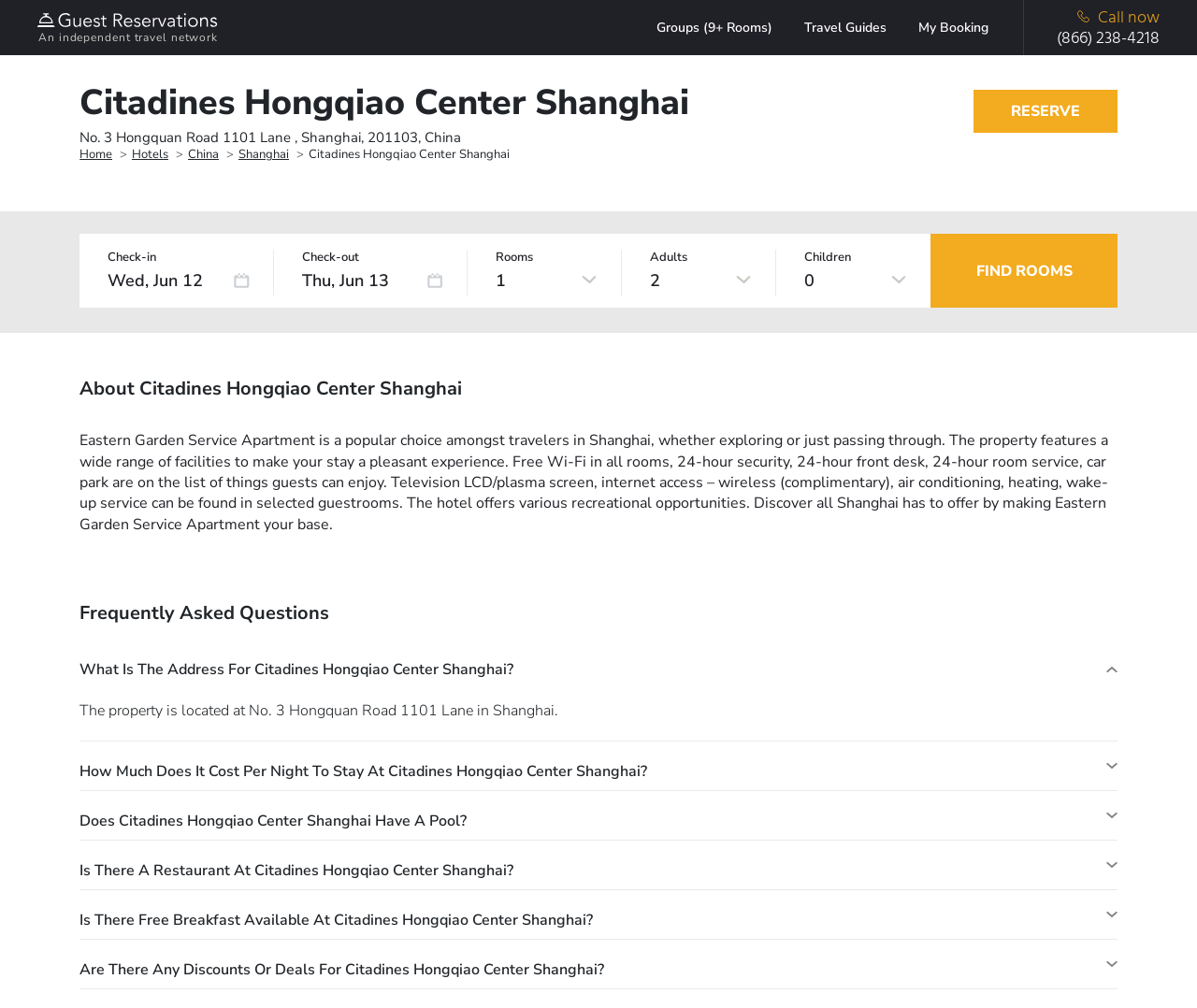Please identify the coordinates of the bounding box that should be clicked to fulfill this instruction: "Select number of rooms".

[0.414, 0.264, 0.499, 0.293]